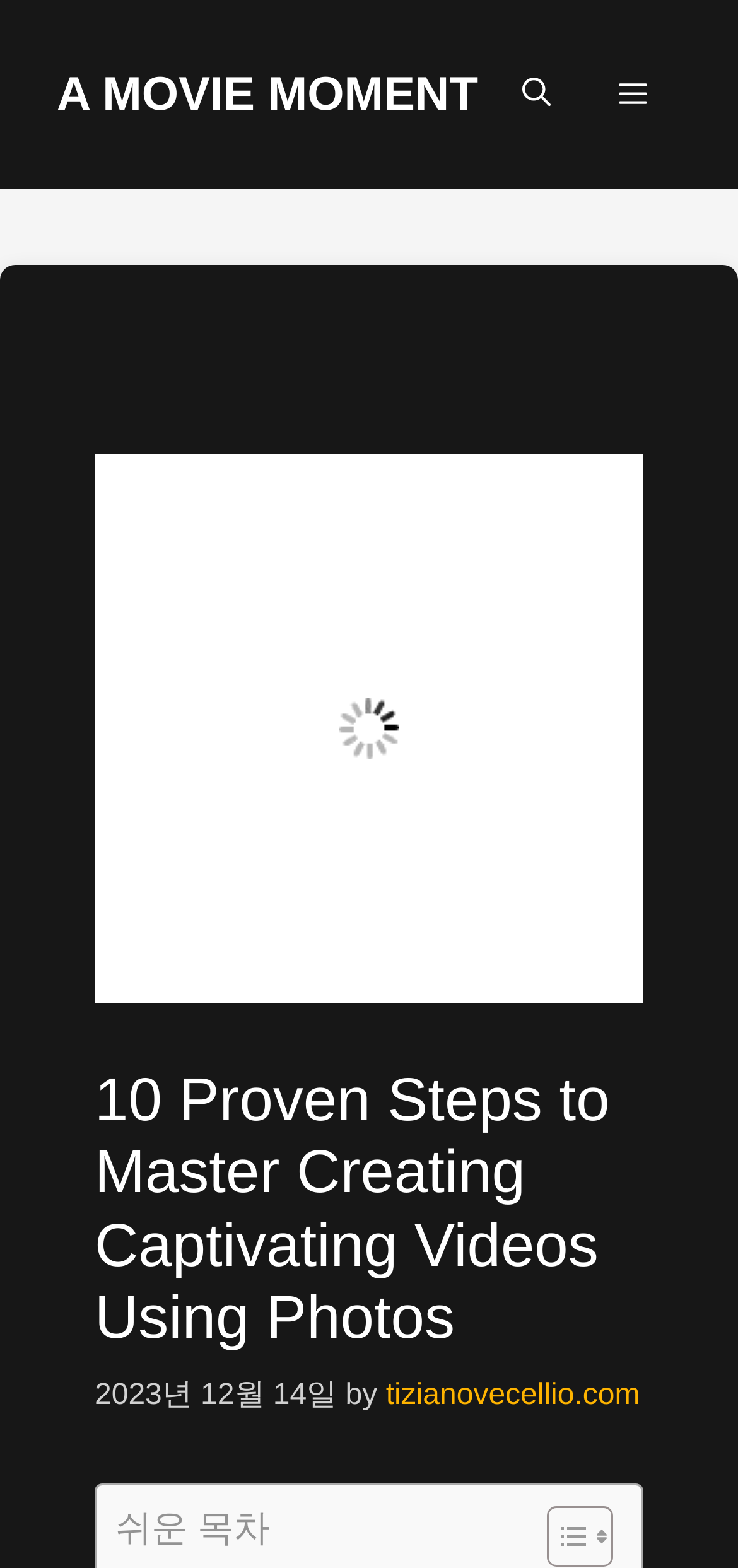Provide your answer in one word or a succinct phrase for the question: 
What is the date of the article?

2023년 12월 14일